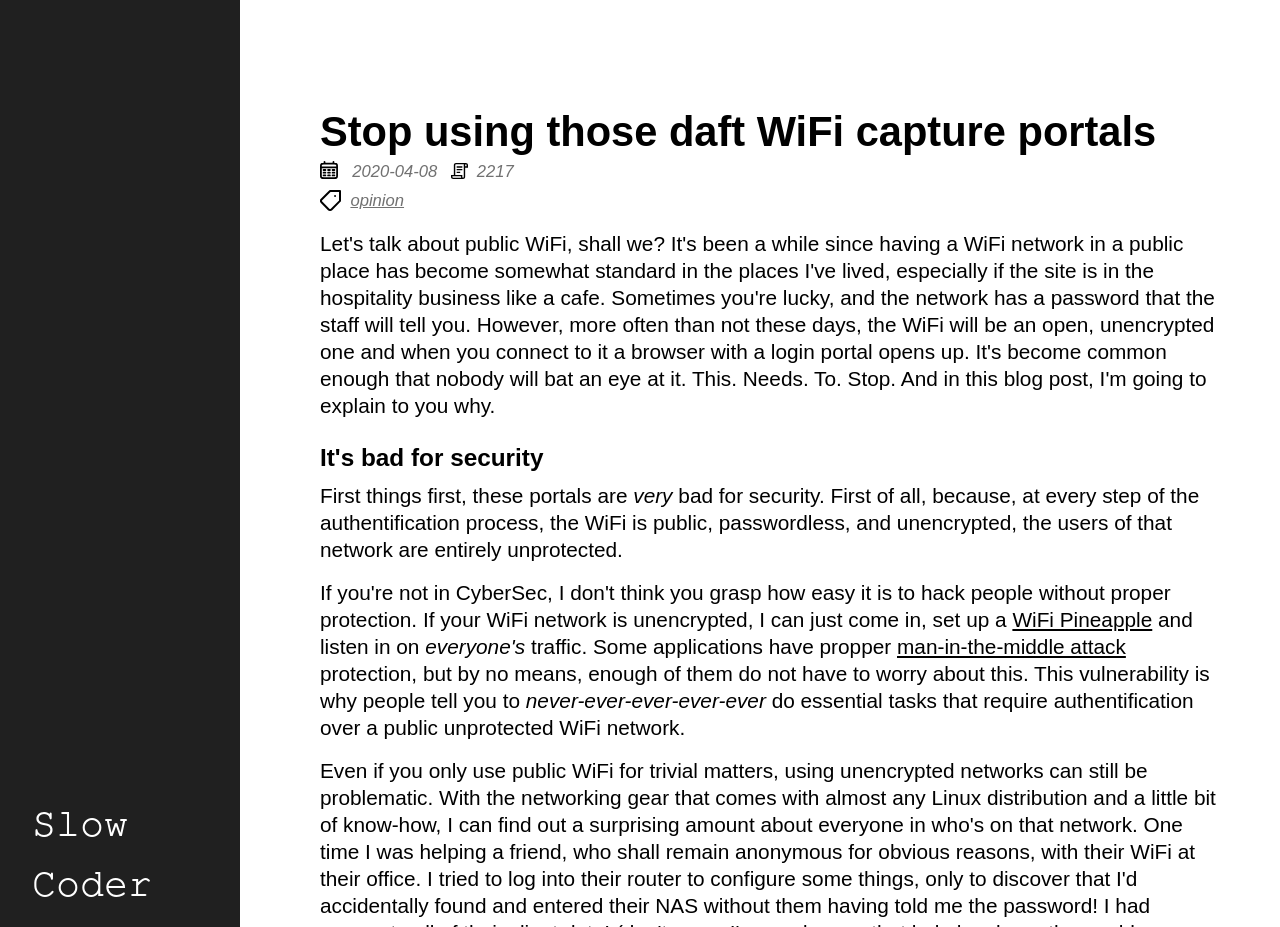What is the category of the blog post?
Kindly give a detailed and elaborate answer to the question.

I determined the category of the blog post by looking at the link element with the text 'opinion' which is located near the title of the blog post.